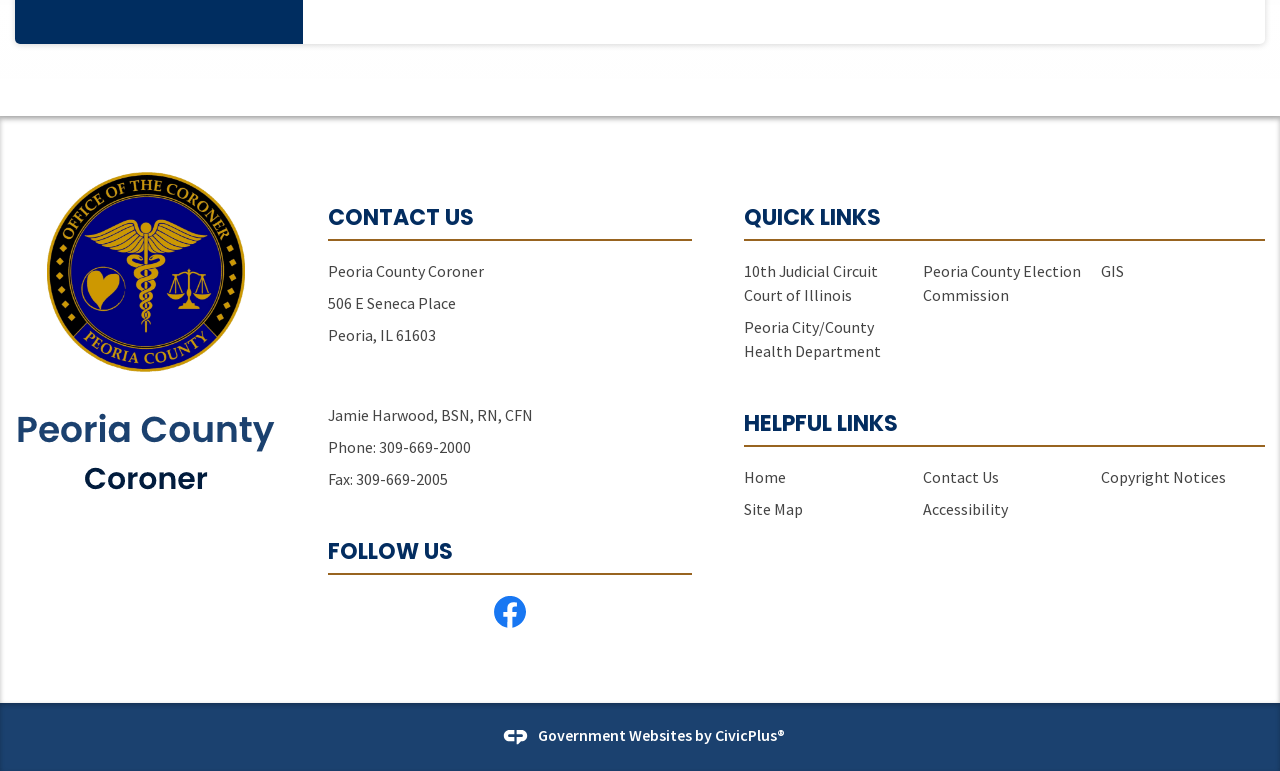Kindly respond to the following question with a single word or a brief phrase: 
What is the link to the 10th Judicial Circuit Court of Illinois?

Opens in new window